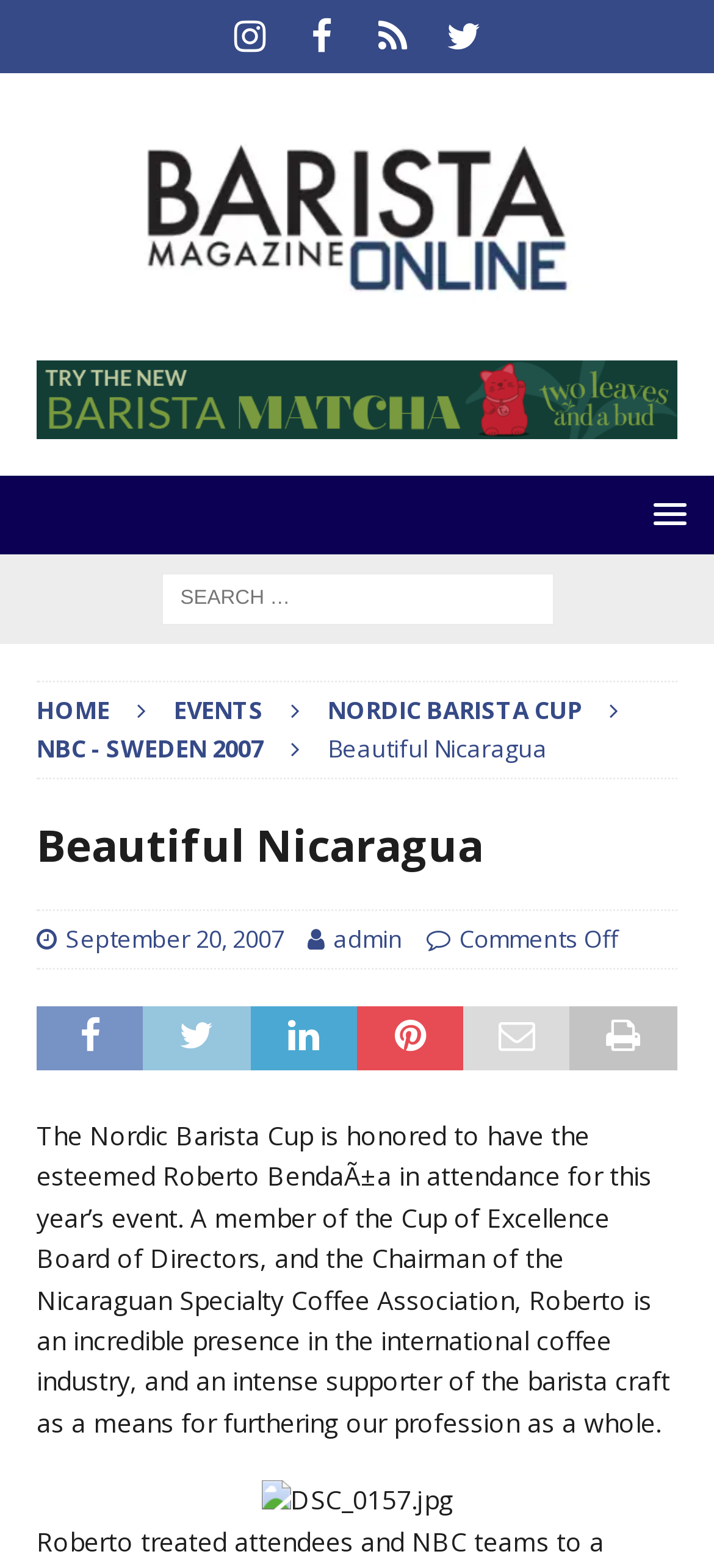Give a one-word or one-phrase response to the question:
What is the occupation of Roberto BendaÃ±a?

Chairman of the Nicaraguan Specialty Coffee Association